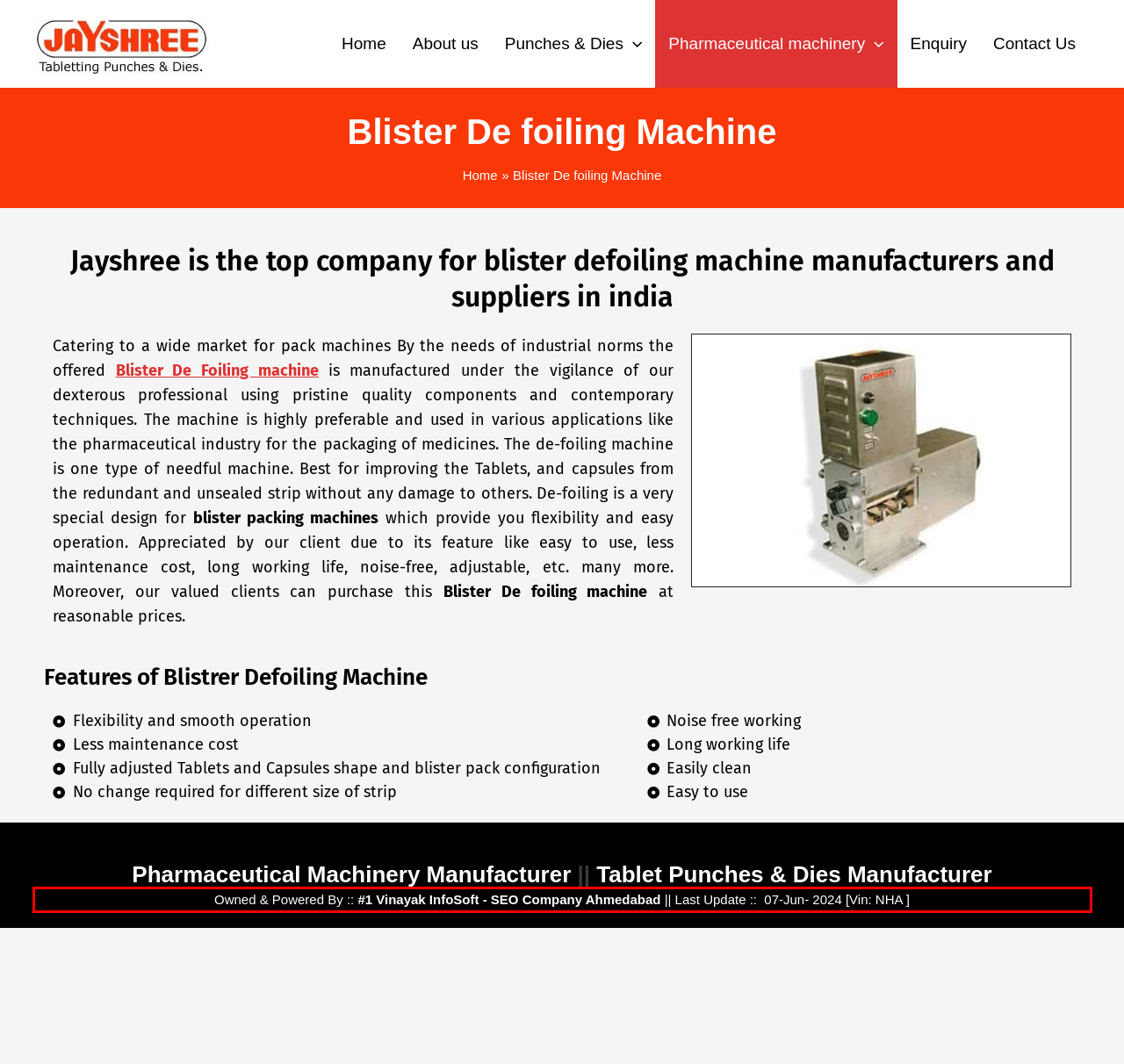Using the provided screenshot of a webpage, recognize and generate the text found within the red rectangle bounding box.

Owned & Powered By :: #1 Vinayak InfoSoft - SEO Company Ahmedabad || Last Update :: 07-Jun- 2024 [Vin: NHA ]